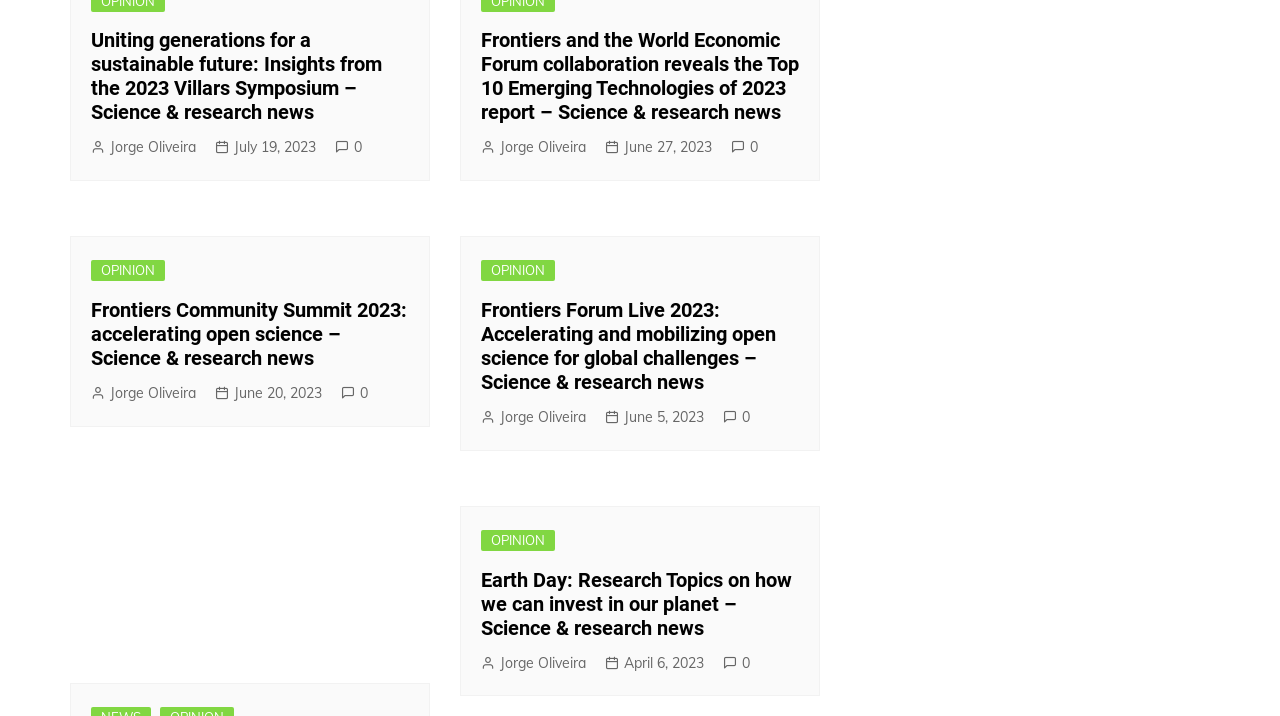Refer to the screenshot and give an in-depth answer to this question: Who is the author of the third news article?

I found the author of the third news article by looking at the link element with the text 'Jorge Oliveira' which is associated with the third news article.